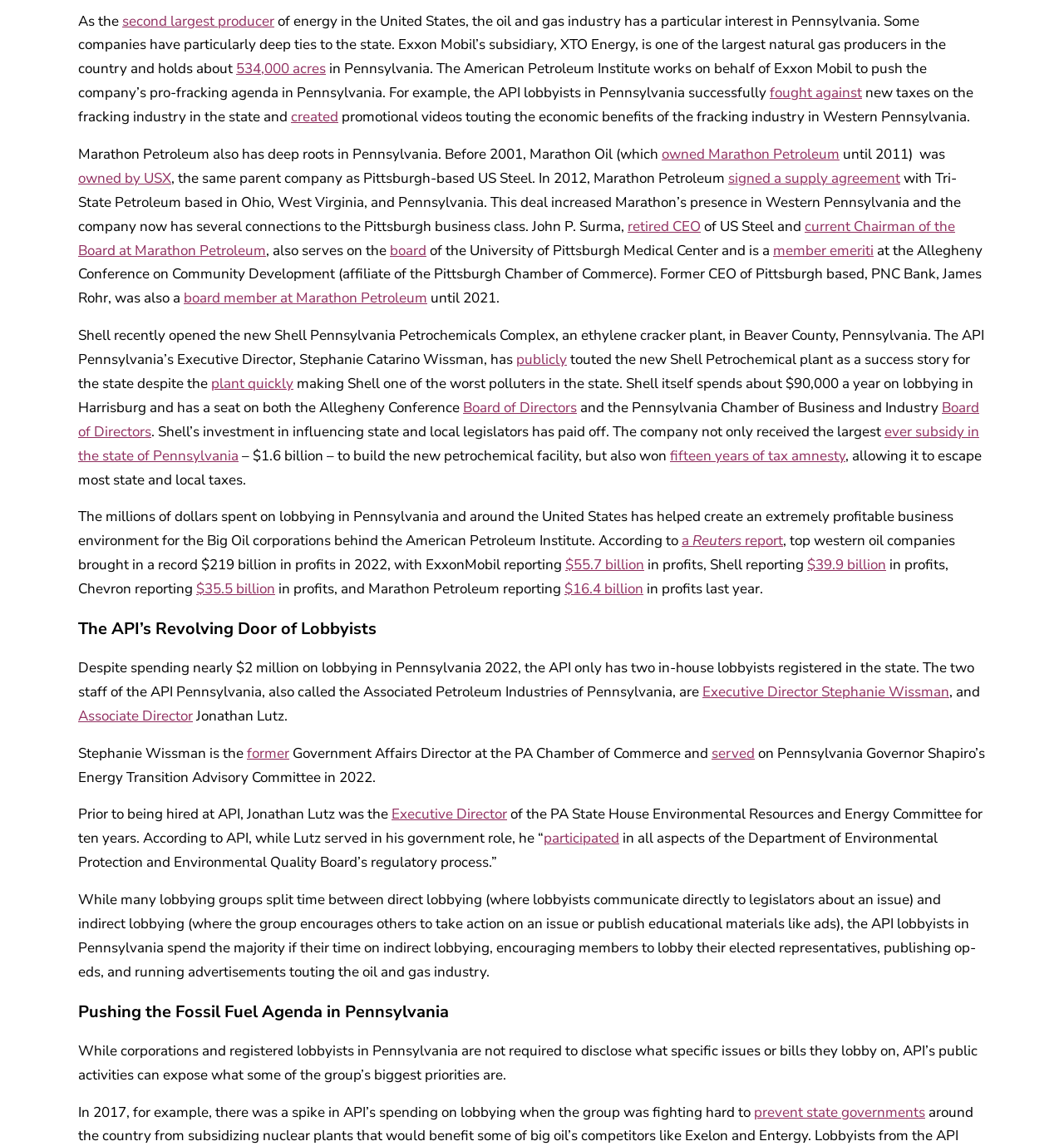How much did ExxonMobil report in profits in 2022? Examine the screenshot and reply using just one word or a brief phrase.

$55.7 billion